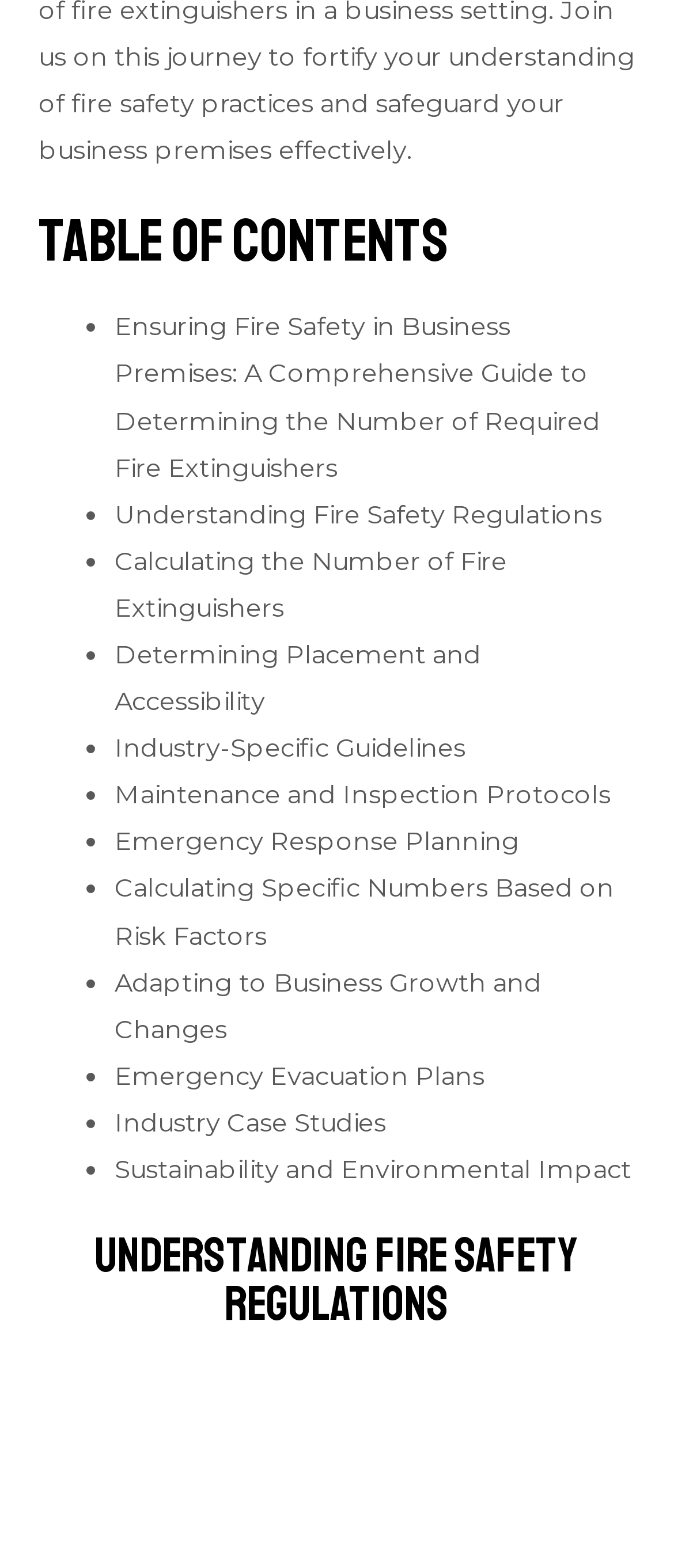How many links are in the table of contents?
Provide a detailed answer to the question using information from the image.

I counted the number of links in the table of contents section, which starts with the heading 'Table of Contents'. There are 19 links, each represented by a bullet point and a descriptive text.